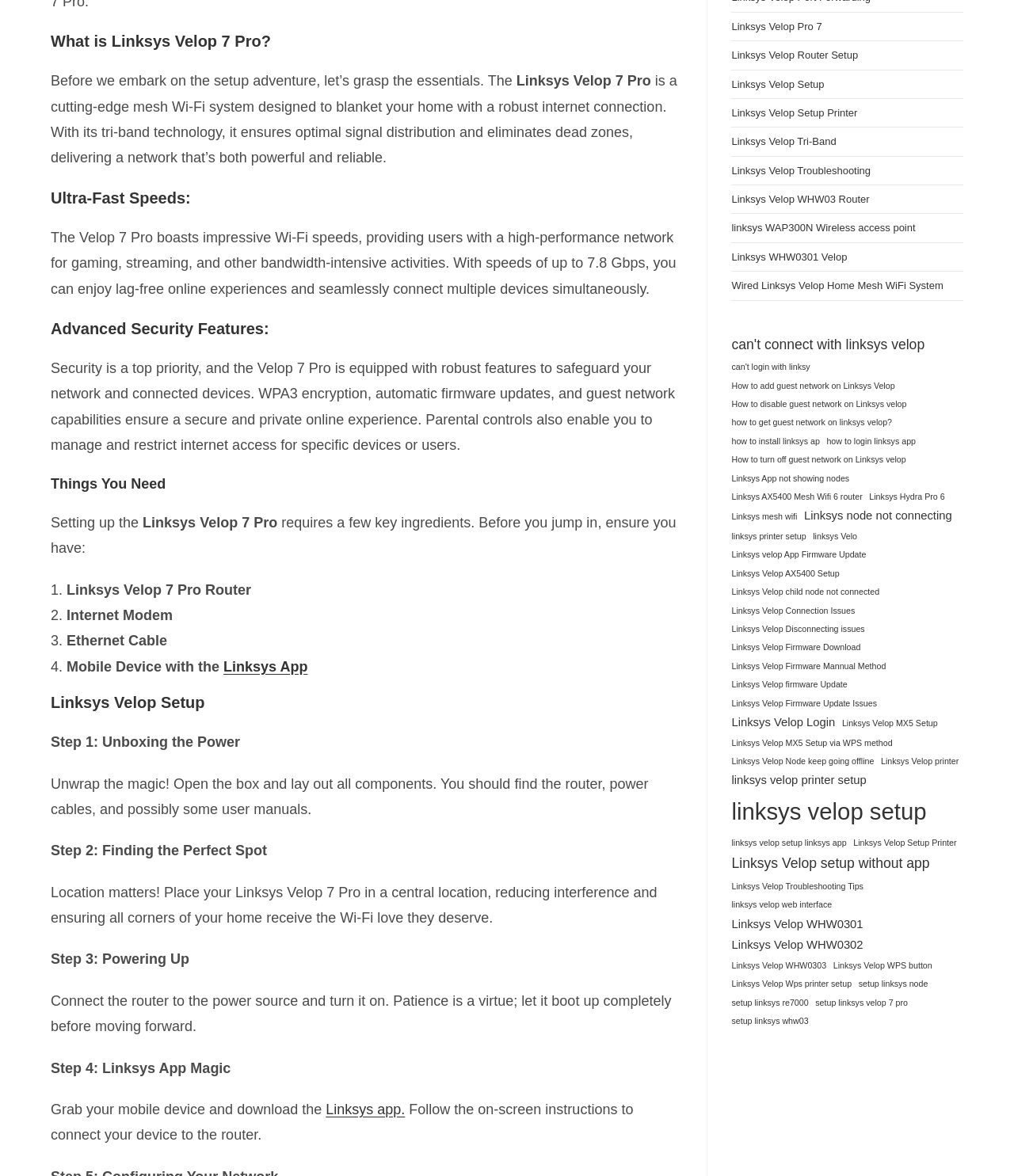Please answer the following query using a single word or phrase: 
What is required to set up the Linksys Velop 7 Pro?

A few key ingredients